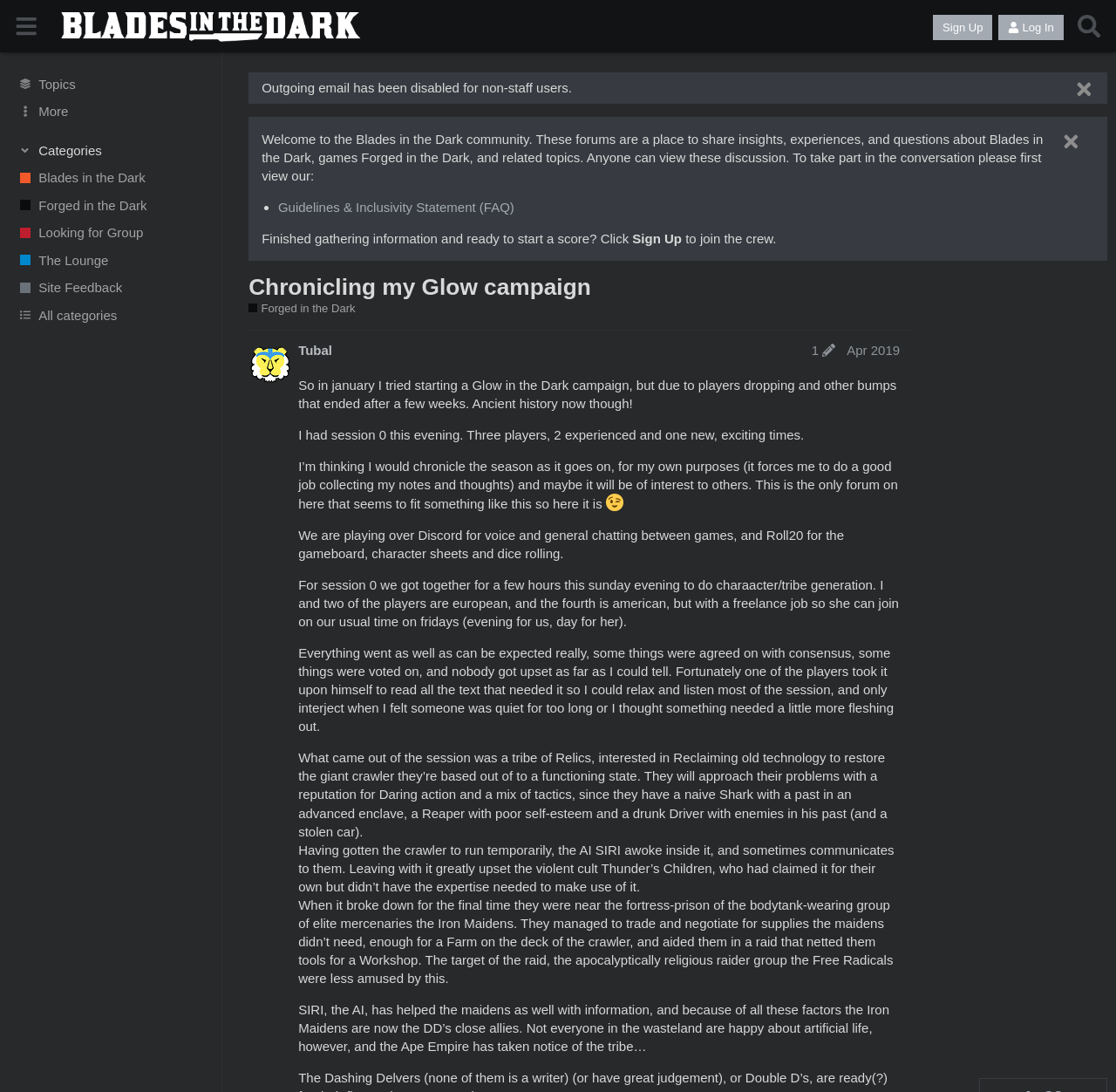Indicate the bounding box coordinates of the clickable region to achieve the following instruction: "Click the 'More' button."

[0.0, 0.089, 0.199, 0.114]